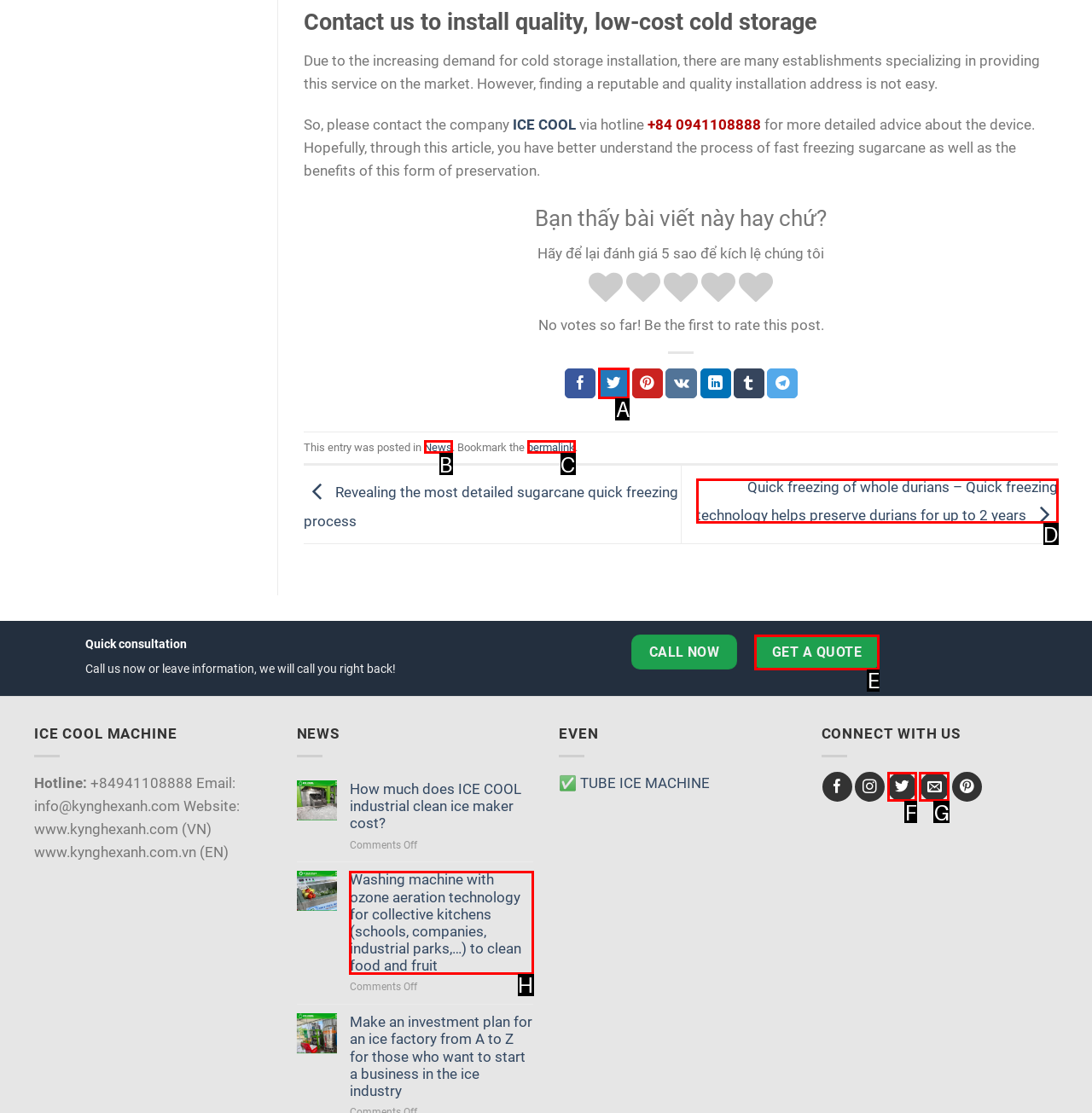Match the element description: Get a quote to the correct HTML element. Answer with the letter of the selected option.

E